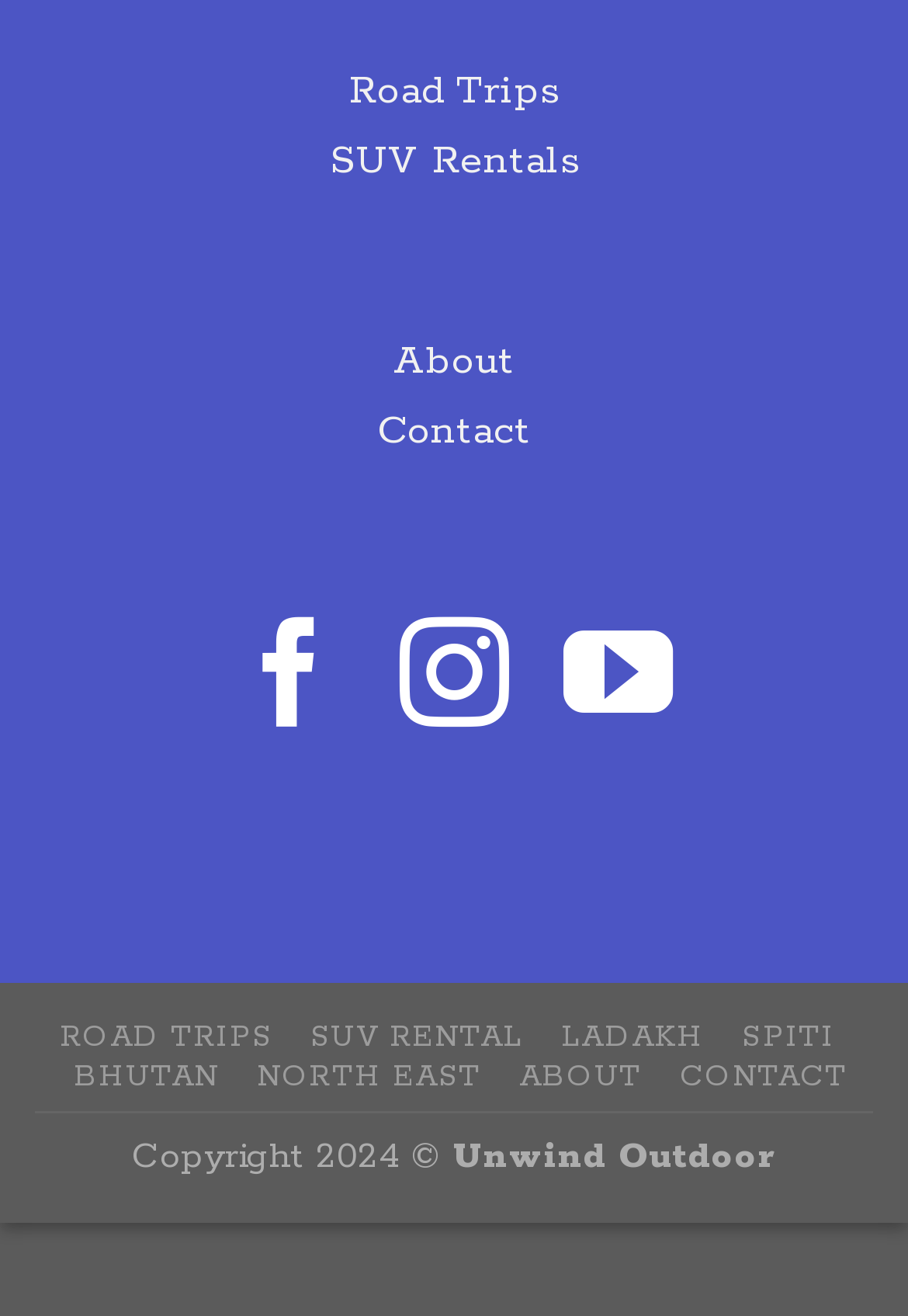Find the bounding box coordinates corresponding to the UI element with the description: "Contact". The coordinates should be formatted as [left, top, right, bottom], with values as floats between 0 and 1.

[0.415, 0.308, 0.585, 0.347]